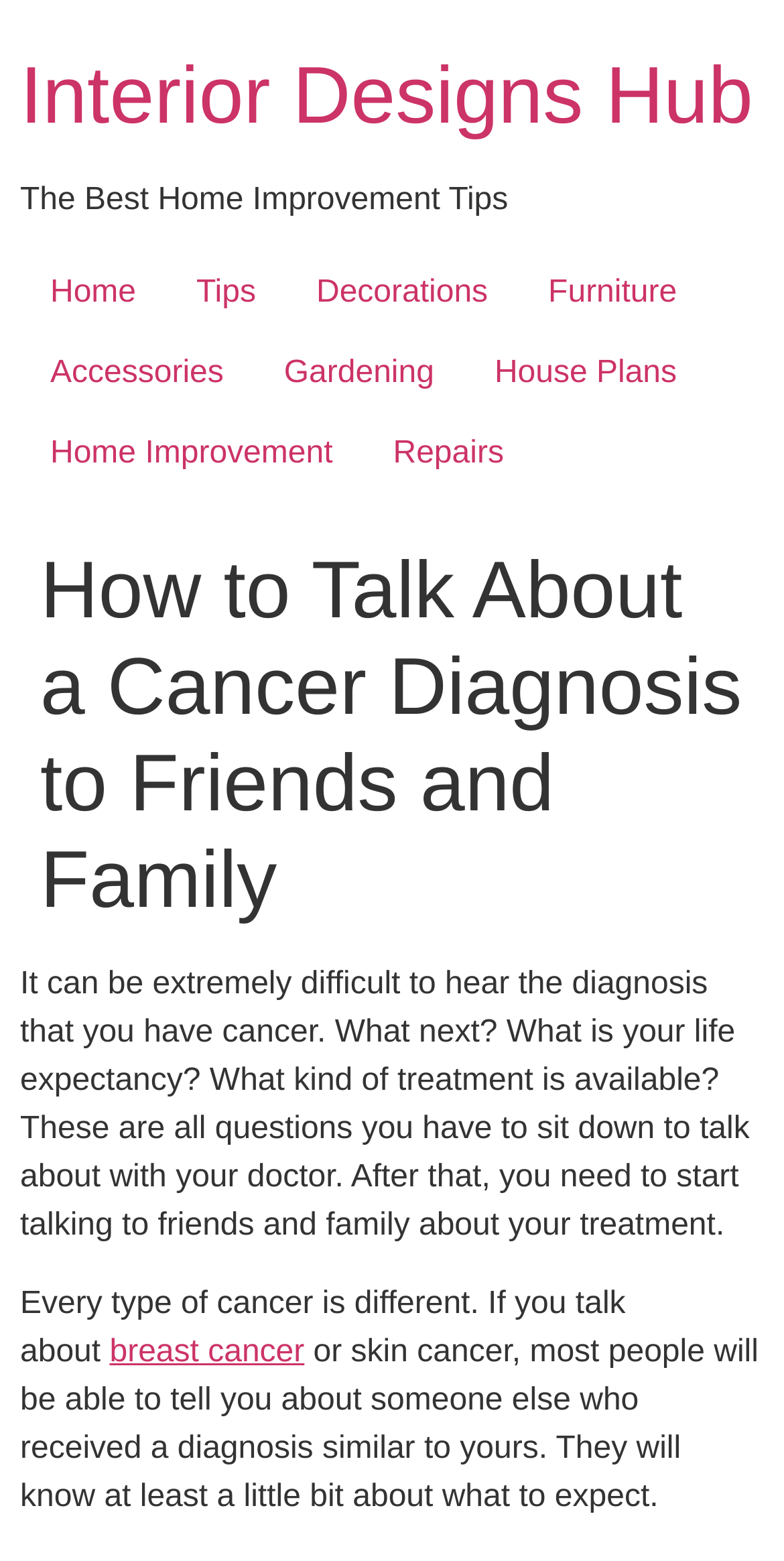Can you find the bounding box coordinates for the element that needs to be clicked to execute this instruction: "Click on Home"? The coordinates should be given as four float numbers between 0 and 1, i.e., [left, top, right, bottom].

[0.026, 0.163, 0.212, 0.214]